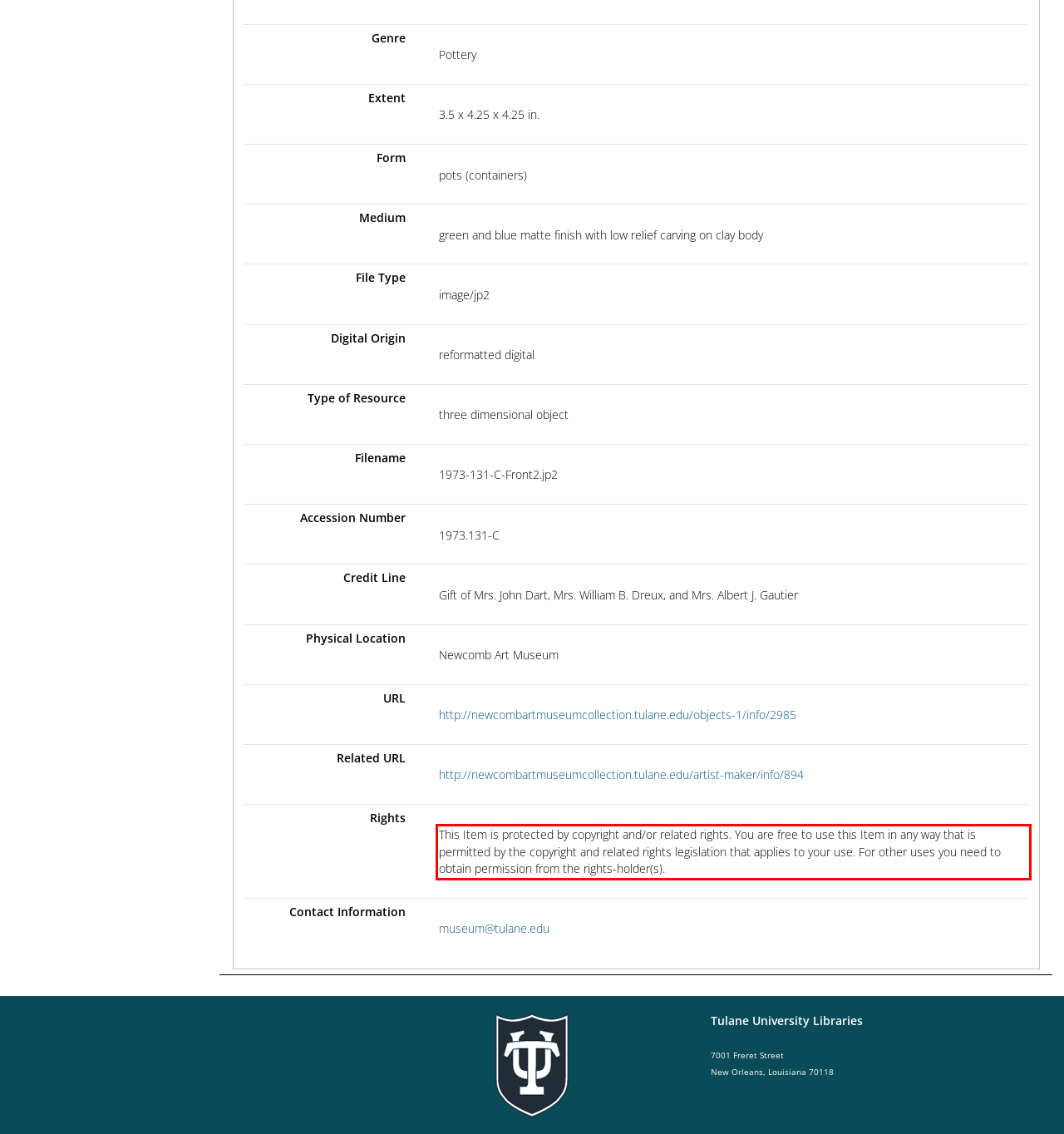There is a UI element on the webpage screenshot marked by a red bounding box. Extract and generate the text content from within this red box.

This Item is protected by copyright and/or related rights. You are free to use this Item in any way that is permitted by the copyright and related rights legislation that applies to your use. For other uses you need to obtain permission from the rights-holder(s).